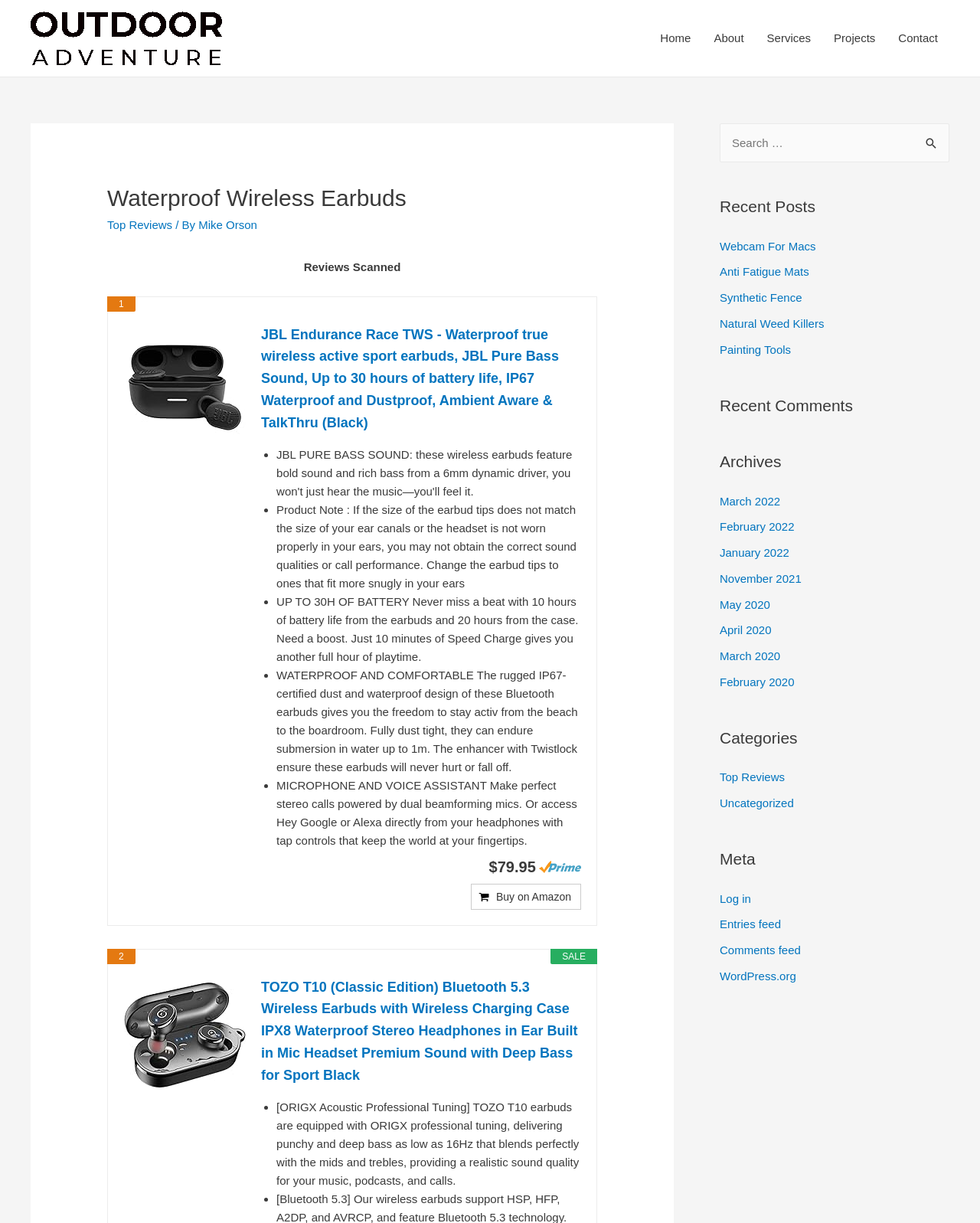Return the bounding box coordinates of the UI element that corresponds to this description: "Twitter". The coordinates must be given as four float numbers in the range of 0 and 1, [left, top, right, bottom].

None